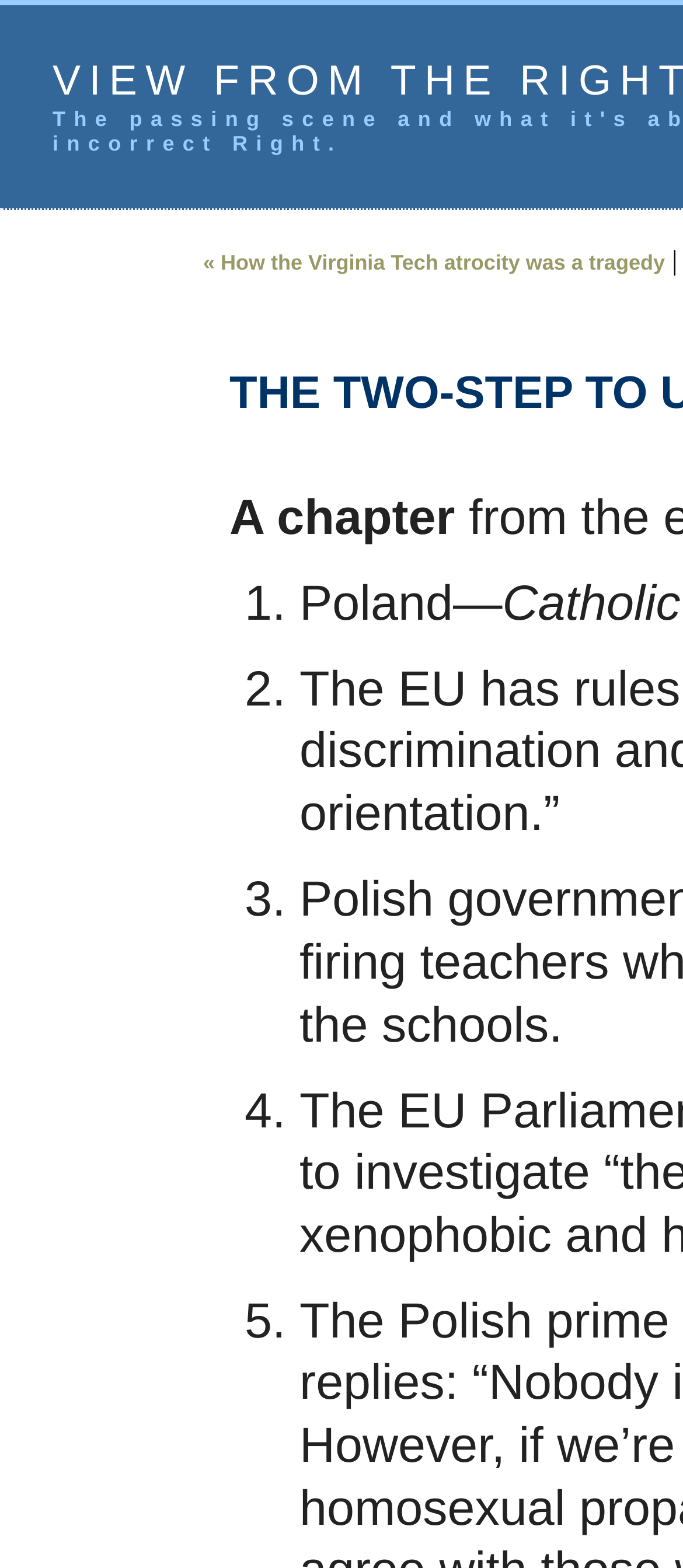What is the first chapter about?
Using the image, answer in one word or phrase.

Poland